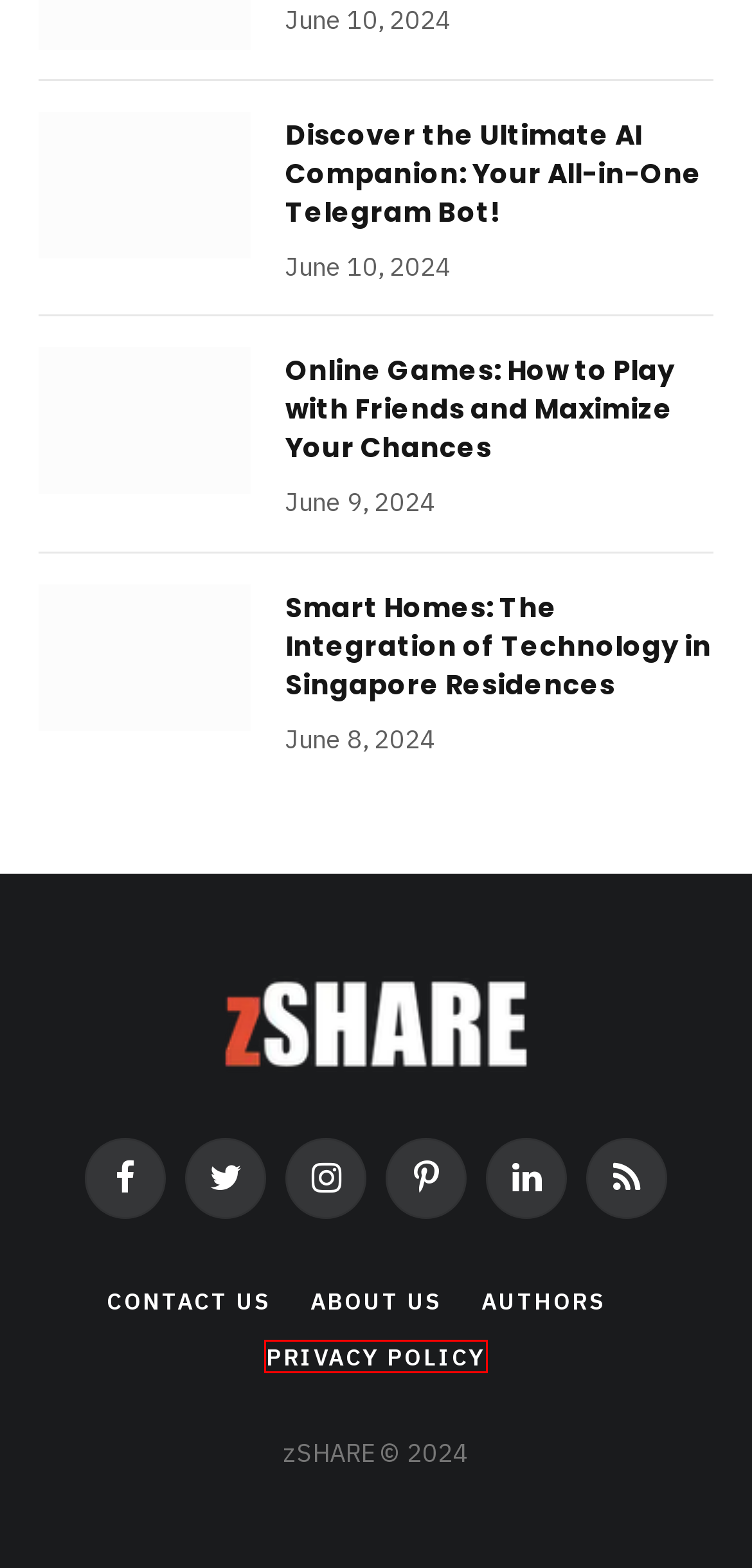Given a screenshot of a webpage featuring a red bounding box, identify the best matching webpage description for the new page after the element within the red box is clicked. Here are the options:
A. zSHARE | Stay Up-to-Date with Tech News and Events
B. Privacy Policy | zSHARE
C. Authors | zSHARE
D. Smart Homes: The Integration of Technology in Singapore Residences | zSHARE
E. Discover the Ultimate AI Companion: Your All-in-One Telegram Bot! | zSHARE
F. Contact Us | zSHARE
G. 5 Expert Pointers to Consider Before Opting for Equipment Hire | zSHARE
H. Online Games: How to Play with Friends and Maximize Your Chances | zSHARE

B